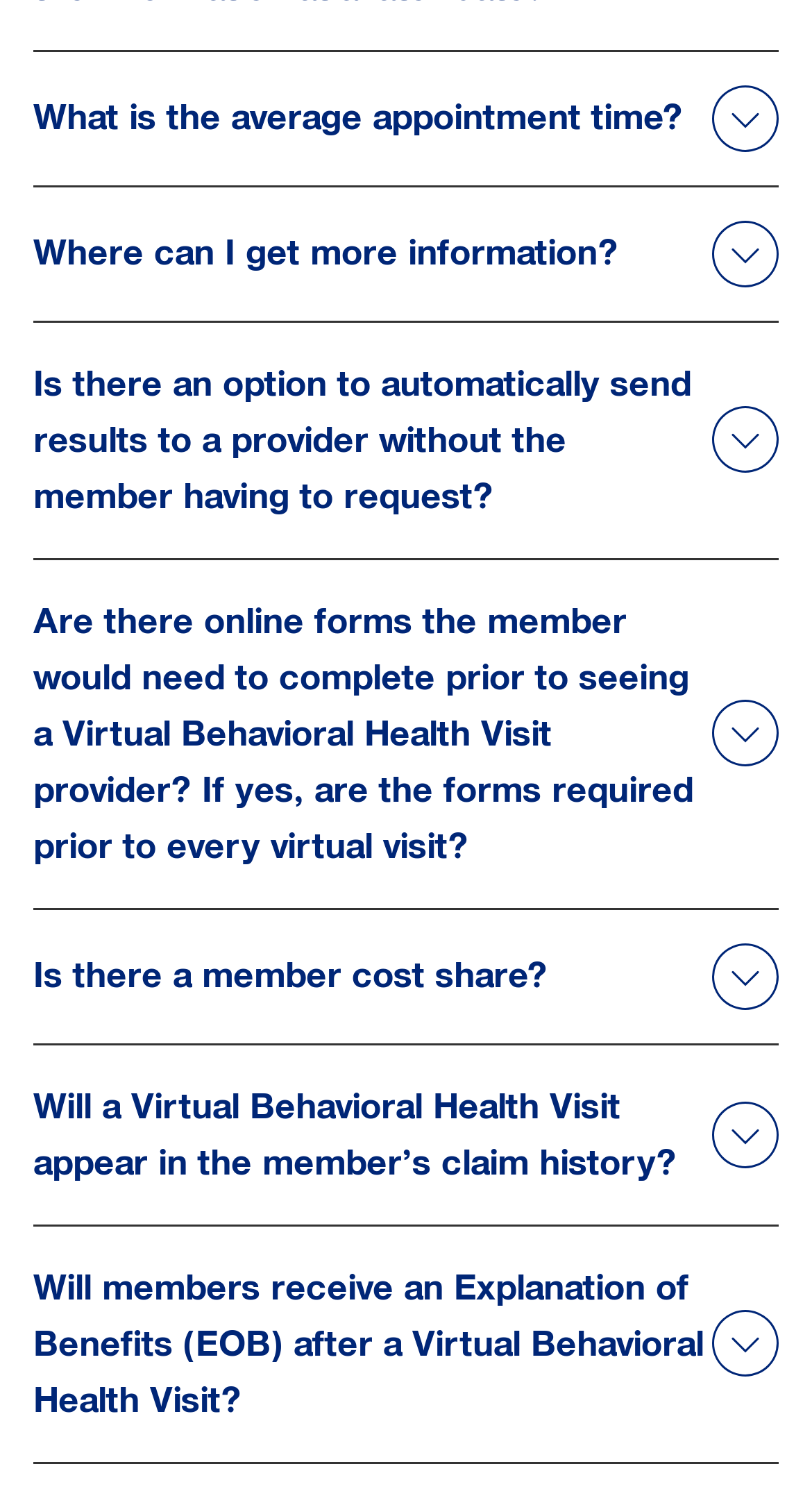What is the first question asked on this webpage?
Please answer the question with a single word or phrase, referencing the image.

What is the average appointment time?